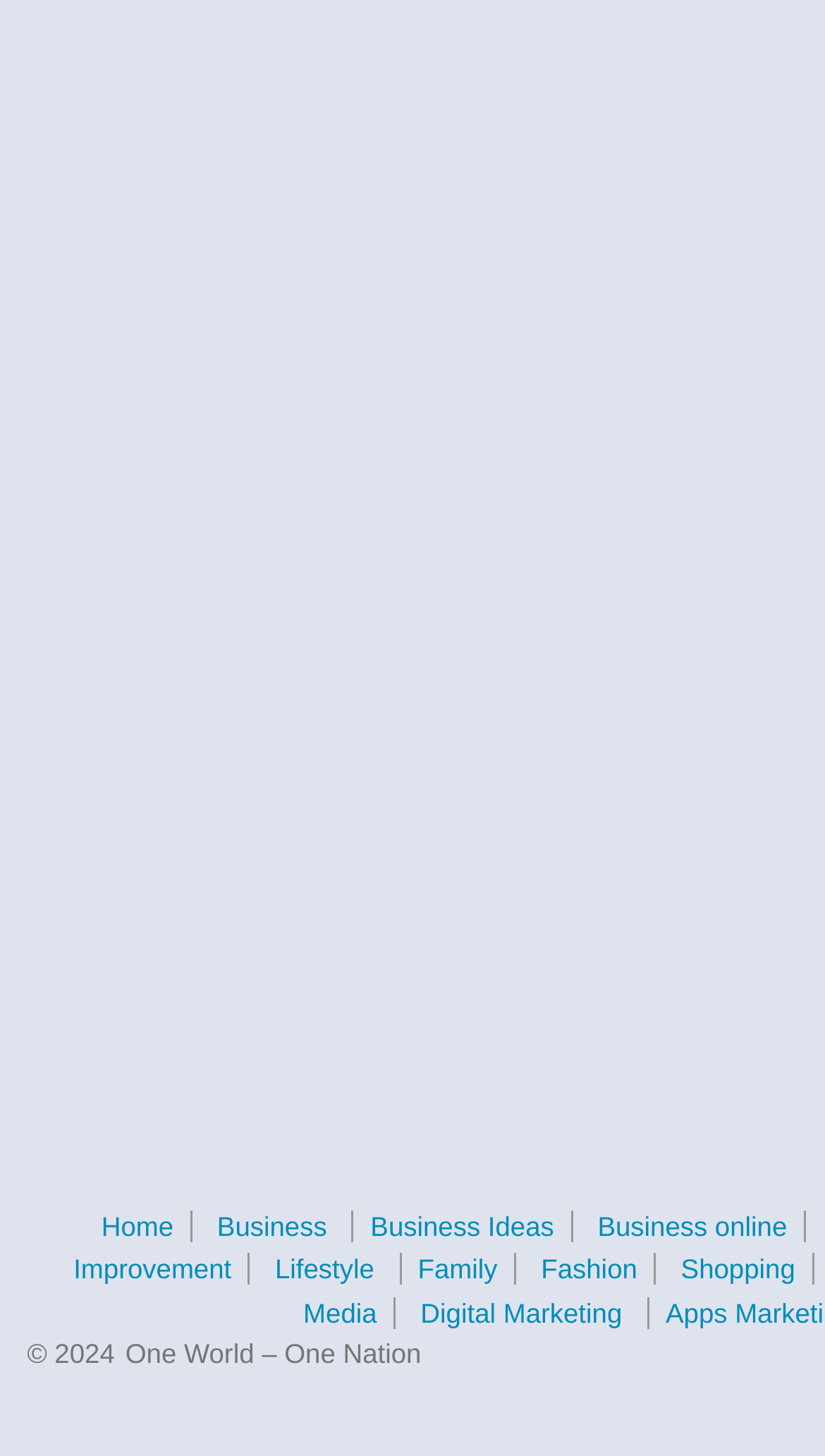Please find the bounding box coordinates of the element that needs to be clicked to perform the following instruction: "go to home page". The bounding box coordinates should be four float numbers between 0 and 1, represented as [left, top, right, bottom].

[0.102, 0.831, 0.231, 0.853]